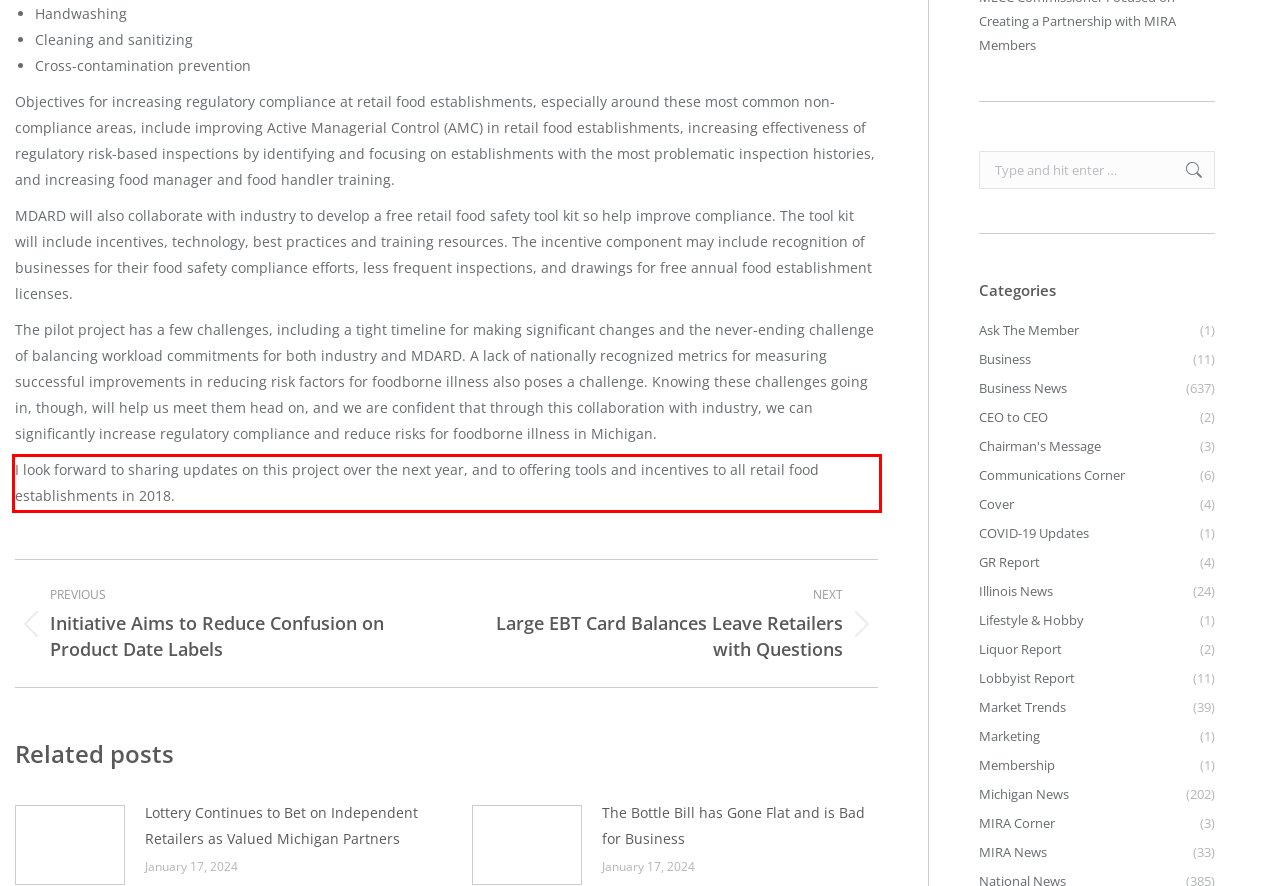Examine the webpage screenshot and use OCR to obtain the text inside the red bounding box.

I look forward to sharing updates on this project over the next year, and to offering tools and incentives to all retail food establishments in 2018.